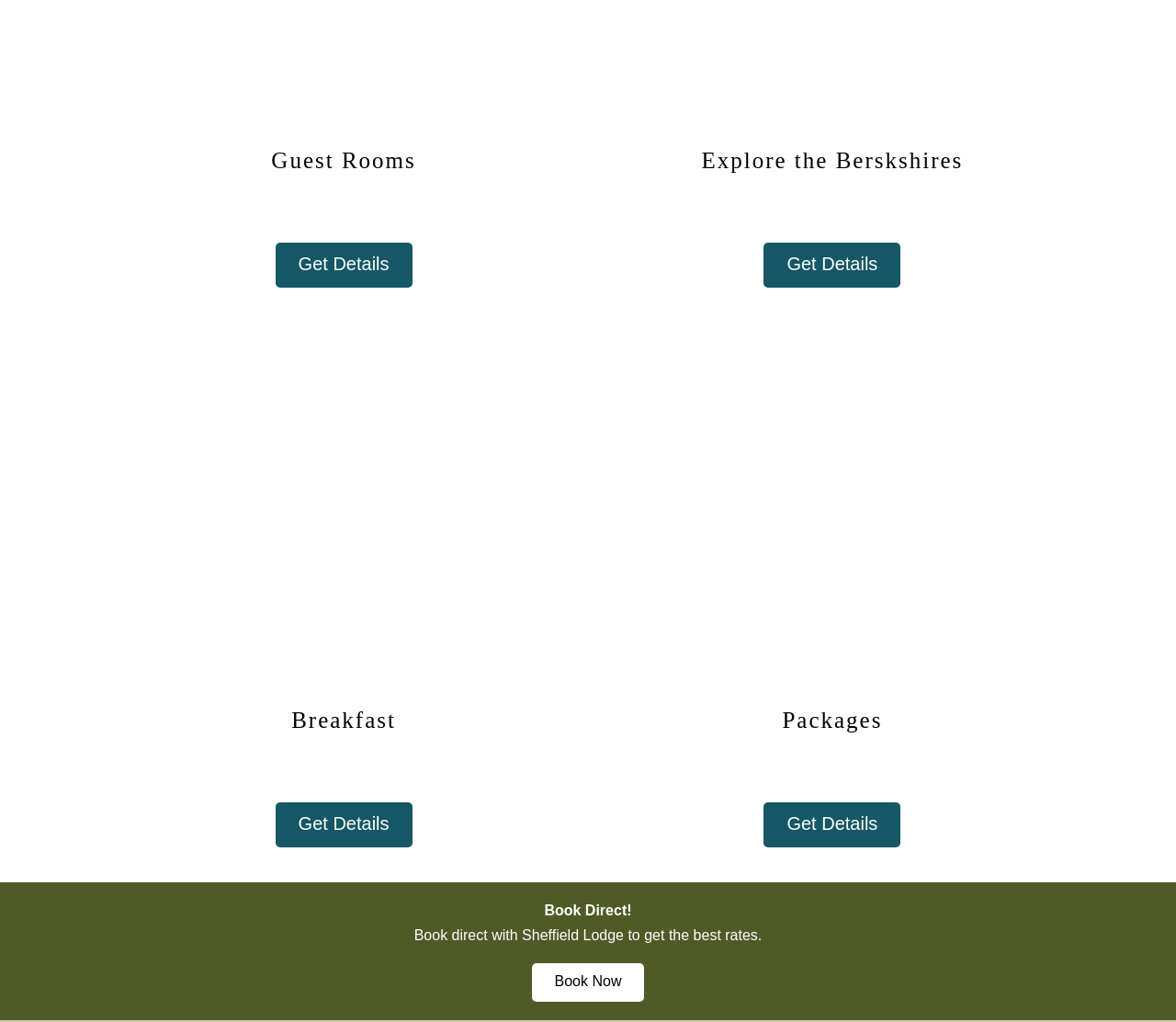Find the bounding box coordinates of the element to click in order to complete the given instruction: "Get details about packages."

[0.65, 0.785, 0.766, 0.829]